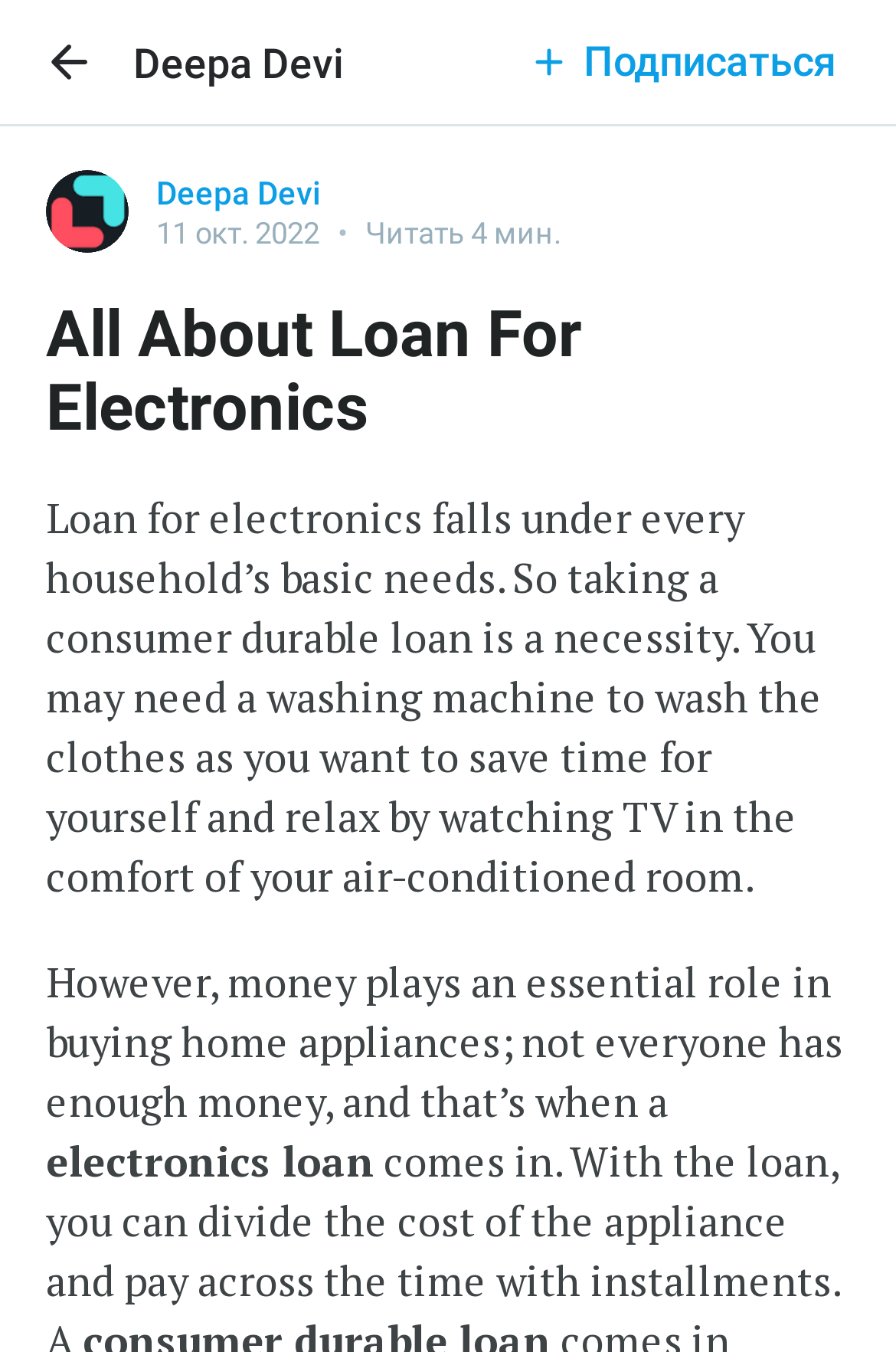Create an in-depth description of the webpage, covering main sections.

The webpage is about loan options for electronics, with a focus on consumer durable loans. At the top left, there is a button with an accompanying image. Next to it, the heading "Deepa Devi" is displayed. On the top right, another button with an image is present, labeled "Подписаться" (Subscribe).

Below the top section, a header section spans the entire width of the page. It contains a link to "Deepa Devi" with an accompanying image, followed by a heading with the same text. A timestamp "11 окт. 2022" (October 11, 2022) is displayed, along with a text "Читать 4 мин." (Read 4 minutes).

The main content of the page is divided into three paragraphs. The first paragraph explains that loans for electronics are a necessity for households, citing examples like washing machines and air-conditioned rooms. The second paragraph discusses the importance of money in buying home appliances and how not everyone has enough funds. The third paragraph introduces the concept of an electronics loan, which allows individuals to divide the cost of an appliance and pay in installments.

To the right of the second paragraph, an image is displayed, labeled "Image for post". Overall, the page contains two buttons, five images, and several headings and paragraphs of text.